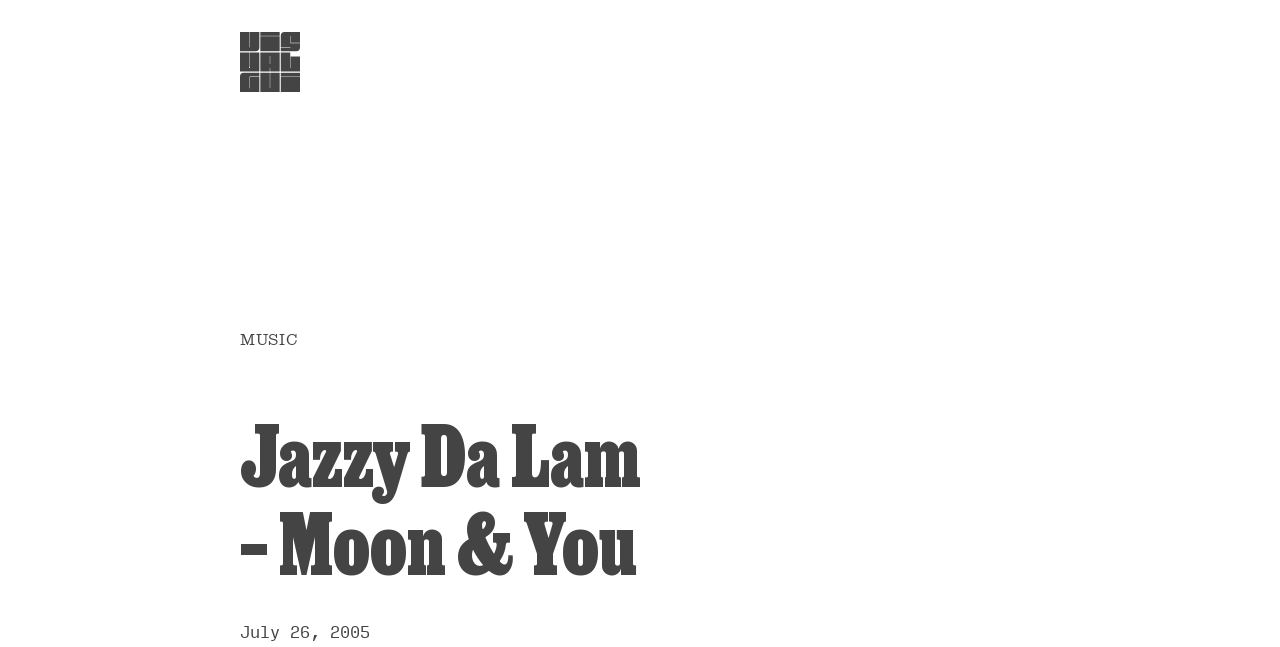What is the main heading of this webpage? Please extract and provide it.

Jazzy Da Lam – Moon & You